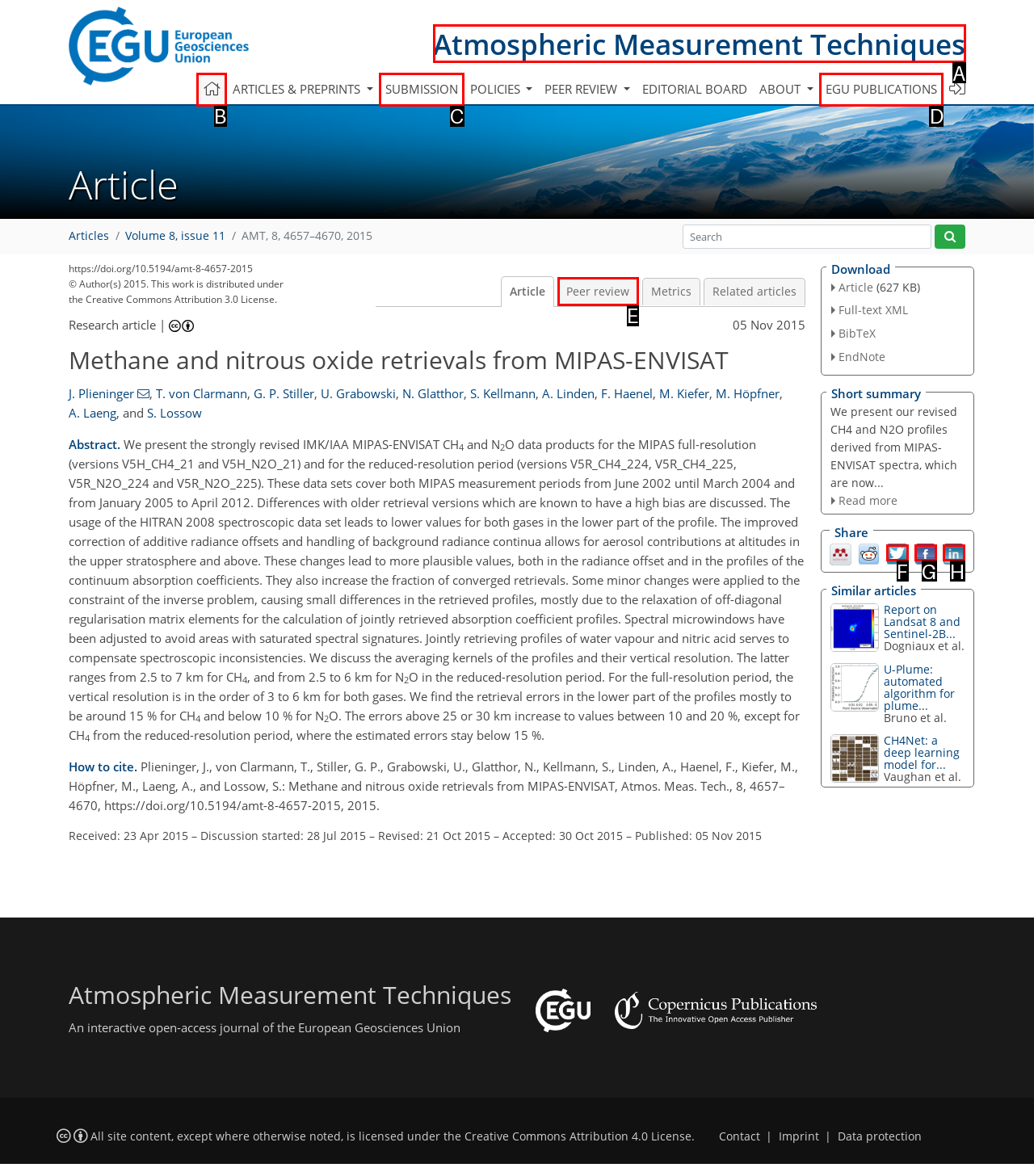Determine the option that best fits the description: title="Twitter"
Reply with the letter of the correct option directly.

F